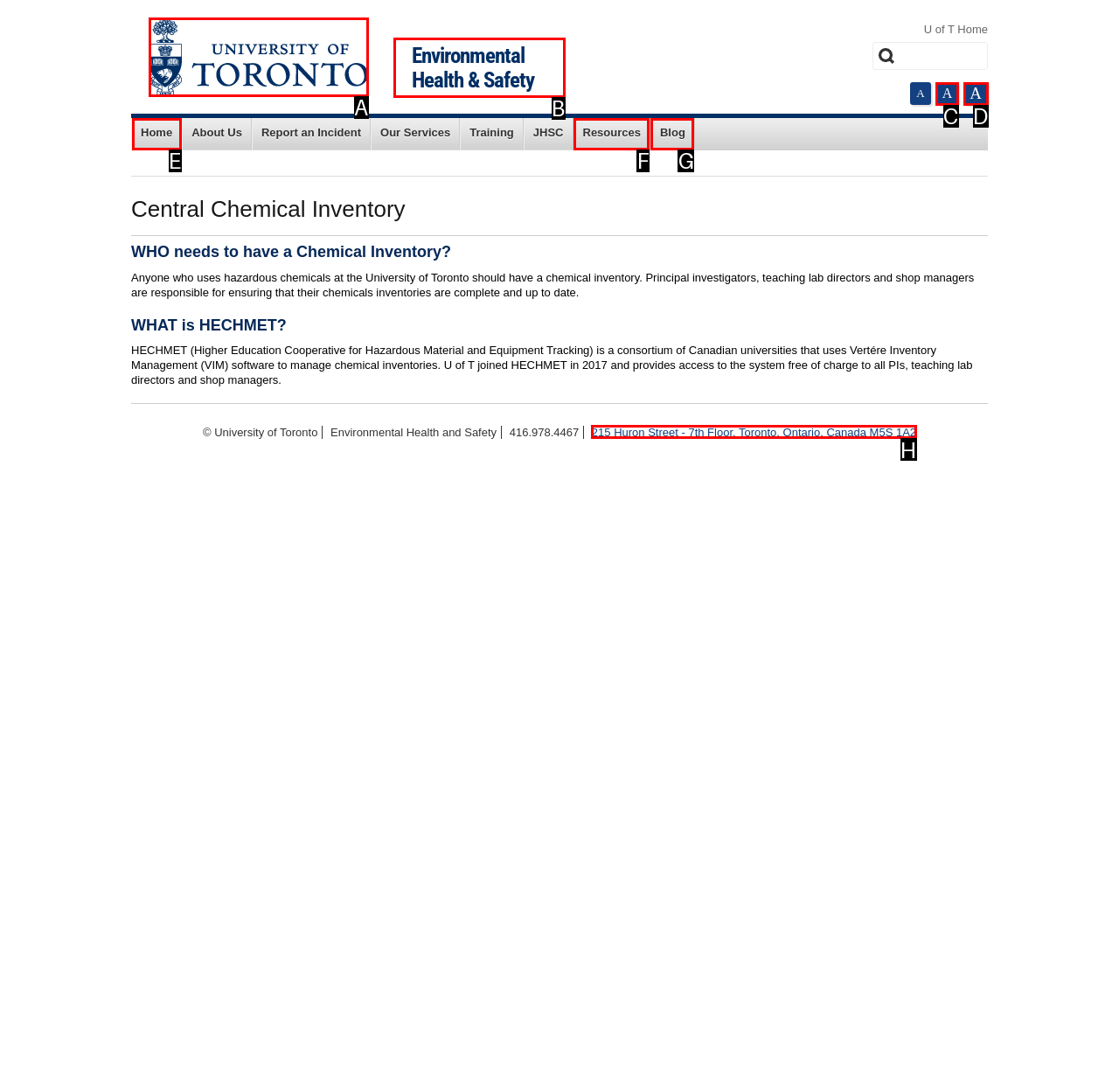Determine which option should be clicked to carry out this task: Visit Environmental Health & Safety page
State the letter of the correct choice from the provided options.

B